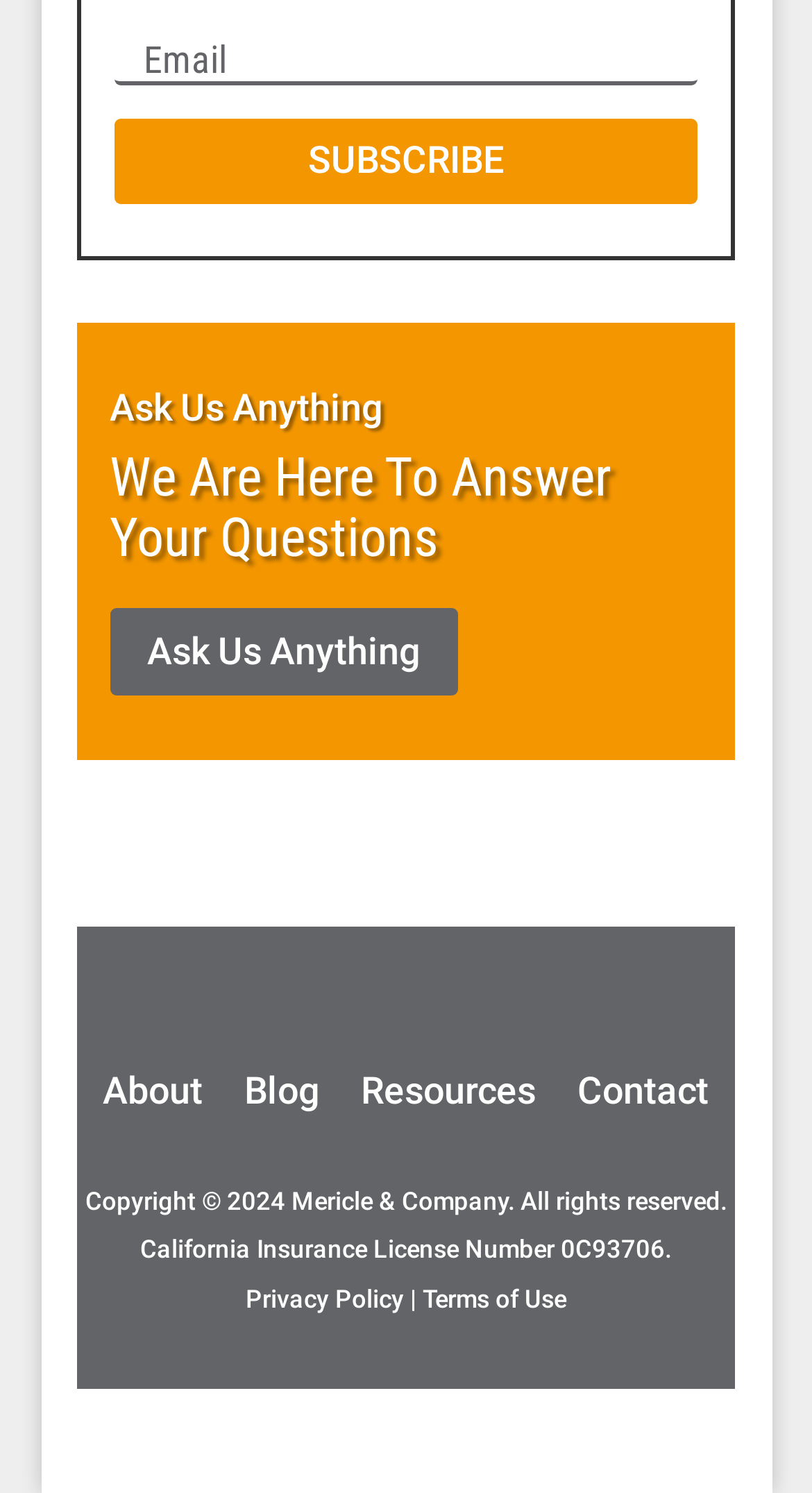Please identify the bounding box coordinates of where to click in order to follow the instruction: "Learn more about the company".

[0.127, 0.715, 0.25, 0.744]